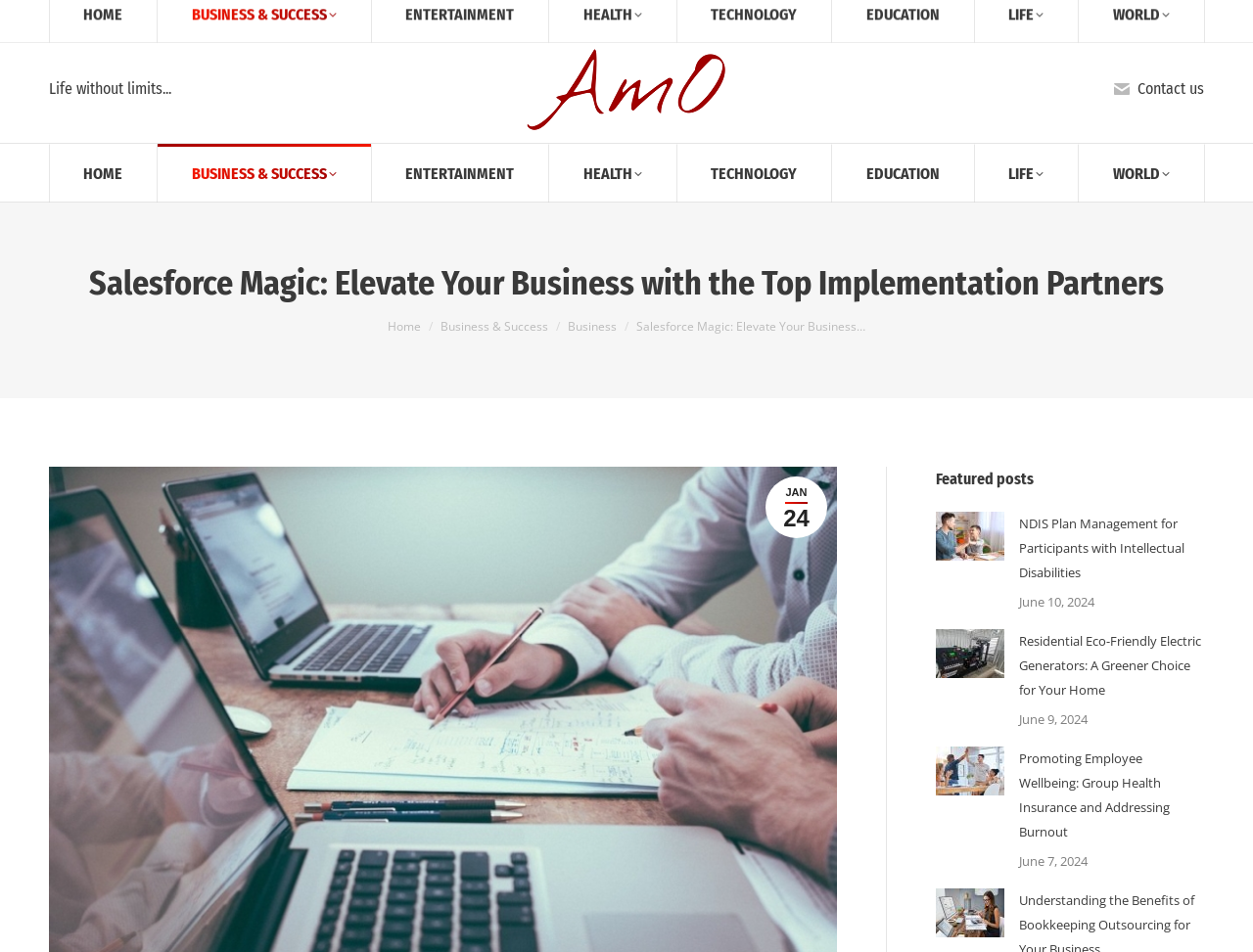What is the tagline of Amolife.com?
Answer the question with a detailed and thorough explanation.

The tagline of Amolife.com is 'Life without limits...', which is located below the logo of Amolife.com at the top left corner of the webpage.